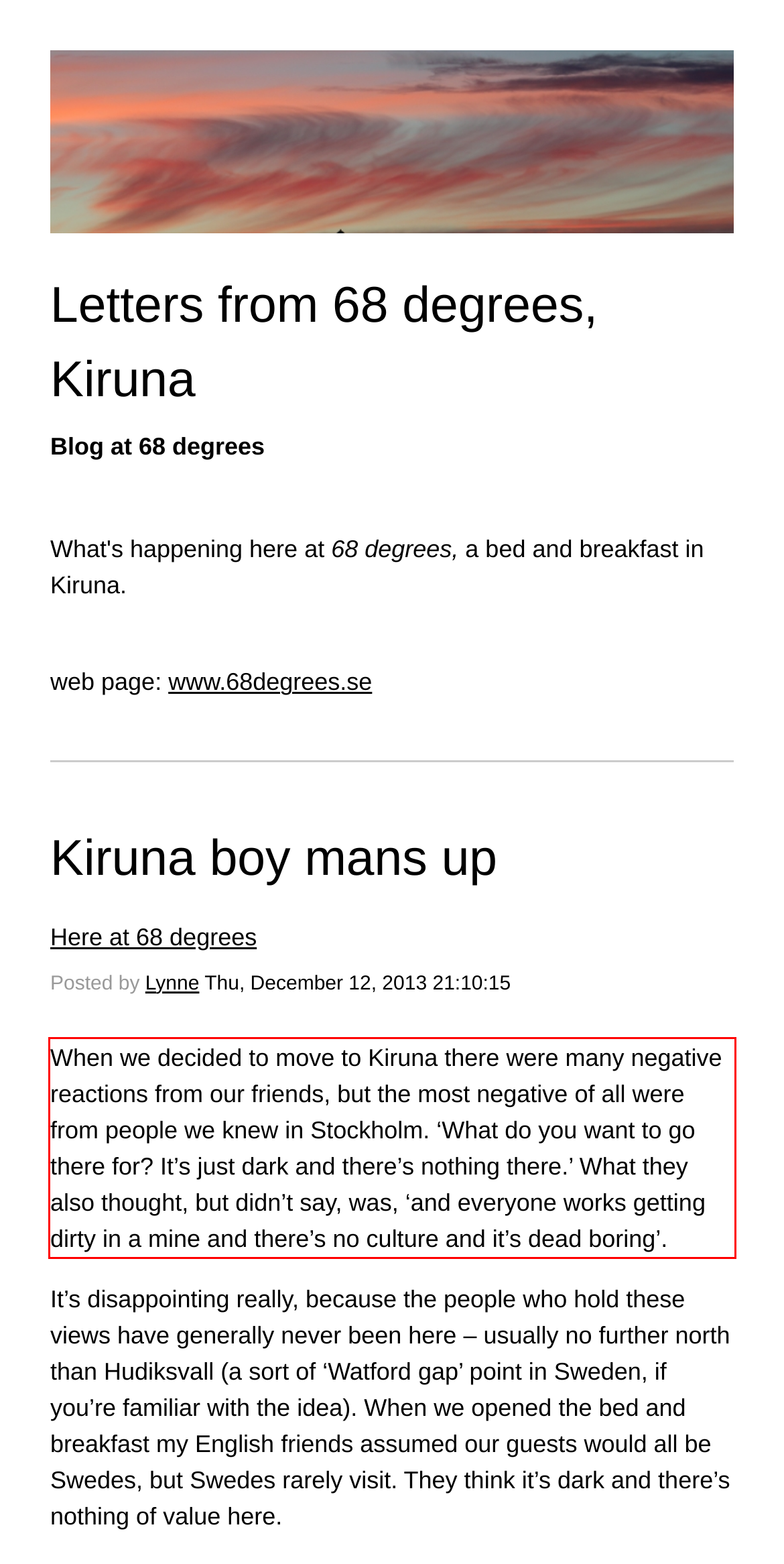From the provided screenshot, extract the text content that is enclosed within the red bounding box.

When we decided to move to Kiruna there were many negative reactions from our friends, but the most negative of all were from people we knew in Stockholm. ‘What do you want to go there for? It’s just dark and there’s nothing there.’ What they also thought, but didn’t say, was, ‘and everyone works getting dirty in a mine and there’s no culture and it’s dead boring’.